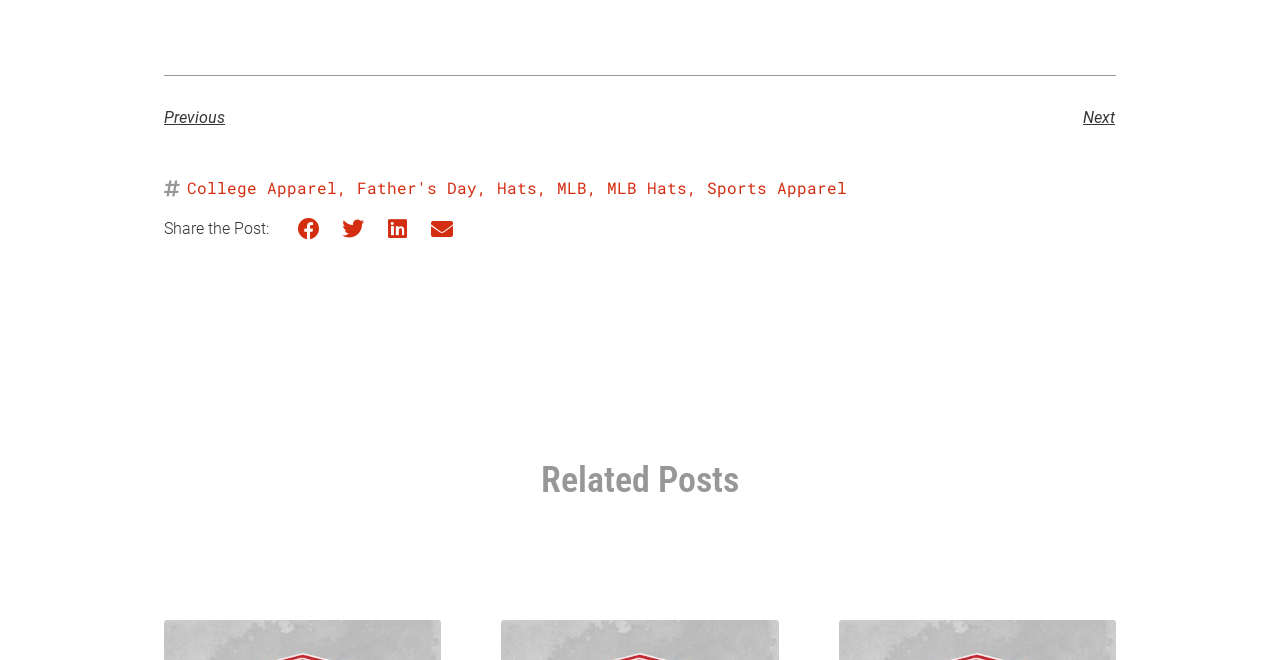Give a one-word or short phrase answer to the question: 
How many sharing options are available?

4